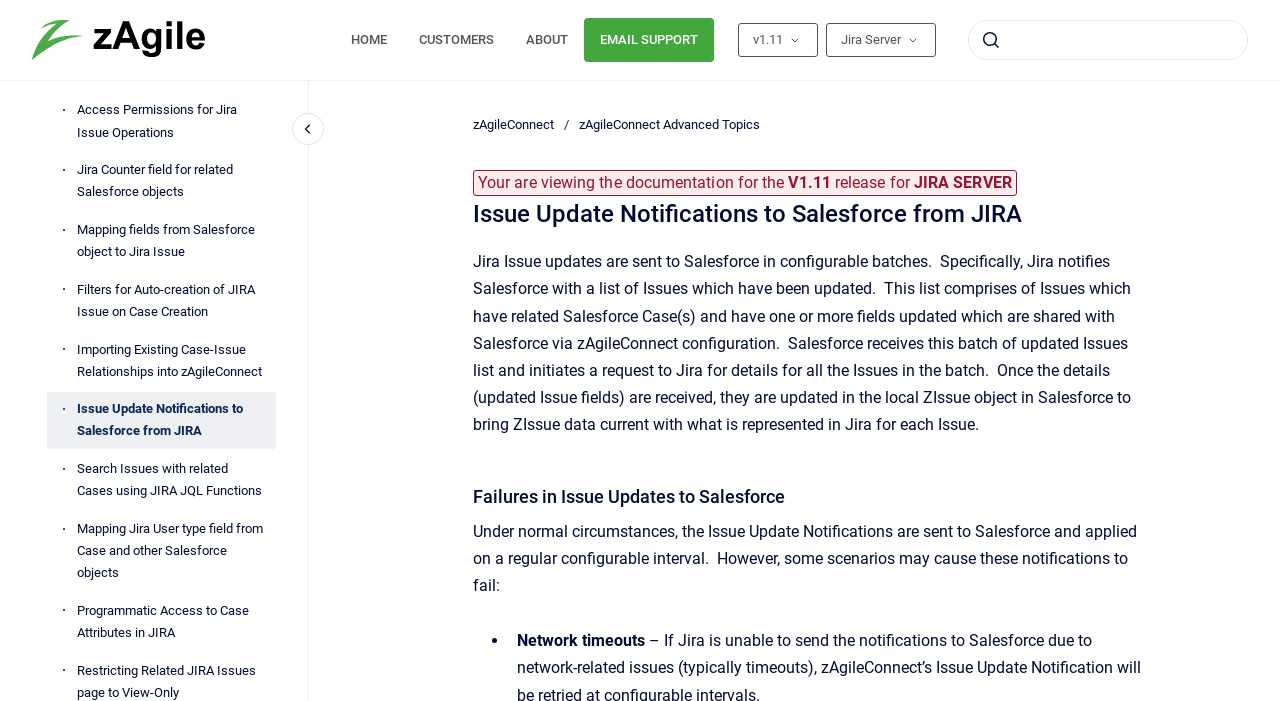Extract the main heading from the webpage content.

Issue Update Notifications to Salesforce from JIRA